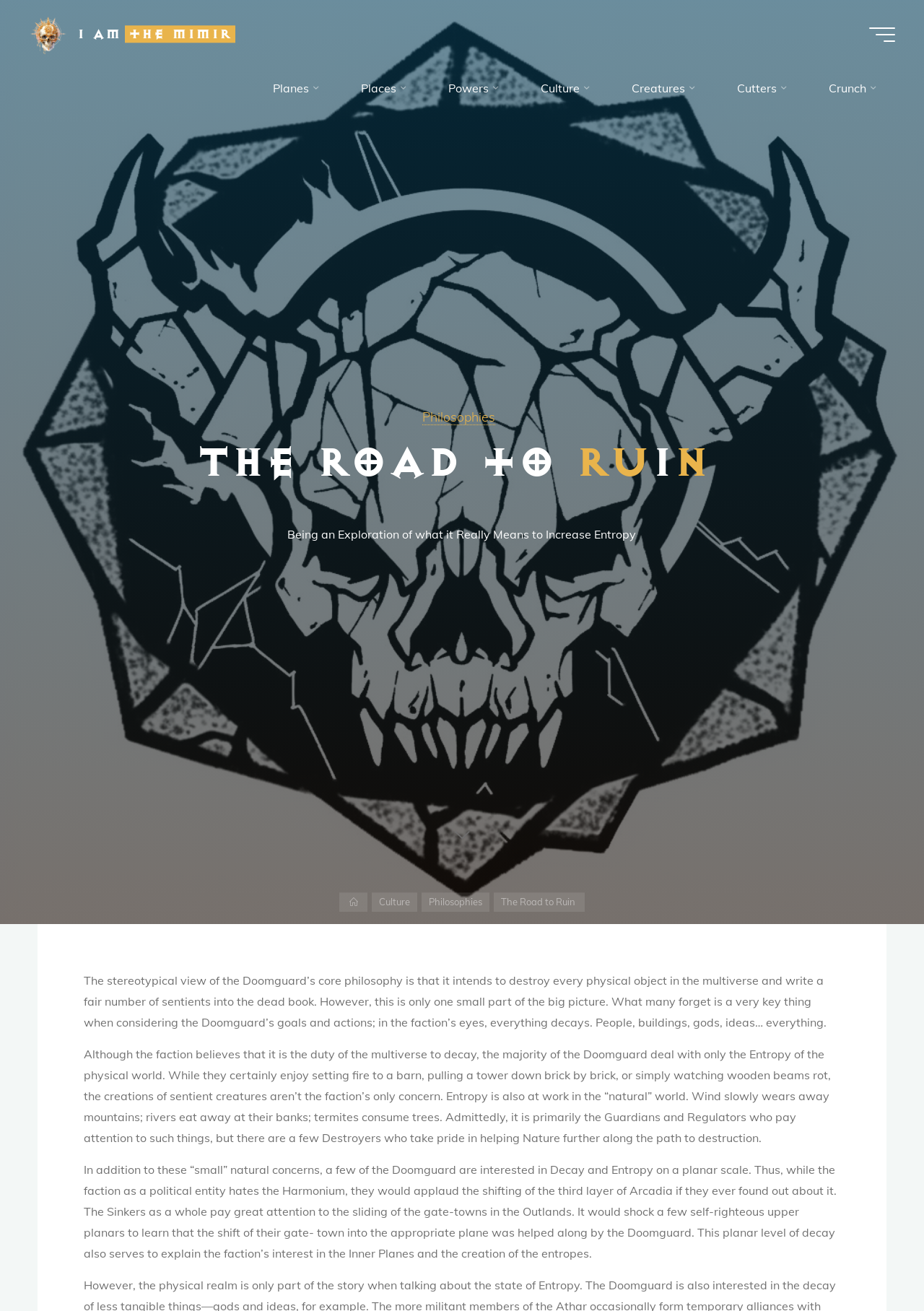Offer a comprehensive description of the webpage’s content and structure.

The webpage is titled "The Road to Ruin – I am the Mimir" and has a prominent link with the same text at the top left corner. Below this link, there is an image with the same description. To the right of these elements, there is a main menu button. 

The top menu navigation bar is located at the top center of the page, containing seven links: "Planes", "Places", "Powers", "Culture", "Creatures", "Cutters", and "Crunch". Each link has a small icon next to it.

Below the navigation bar, there is a section with a link to "Philosophies" and a series of emphasized texts that spell out "The Road to Ruin". 

Further down, there are three links: one with a home icon, one to "Culture", and one to "Philosophies". Next to these links, the title "The Road to Ruin" is displayed again, followed by a subtitle "Being an Exploration of what it Really Means to Increase Entropy".

The main content of the page is a long text that discusses the philosophy of the Doomguard, a faction that believes in the decay and entropy of everything in the multiverse. The text is divided into three paragraphs, each discussing a different aspect of the Doomguard's goals and actions.

At the bottom right corner of the page, there is a "Back to Top" button.